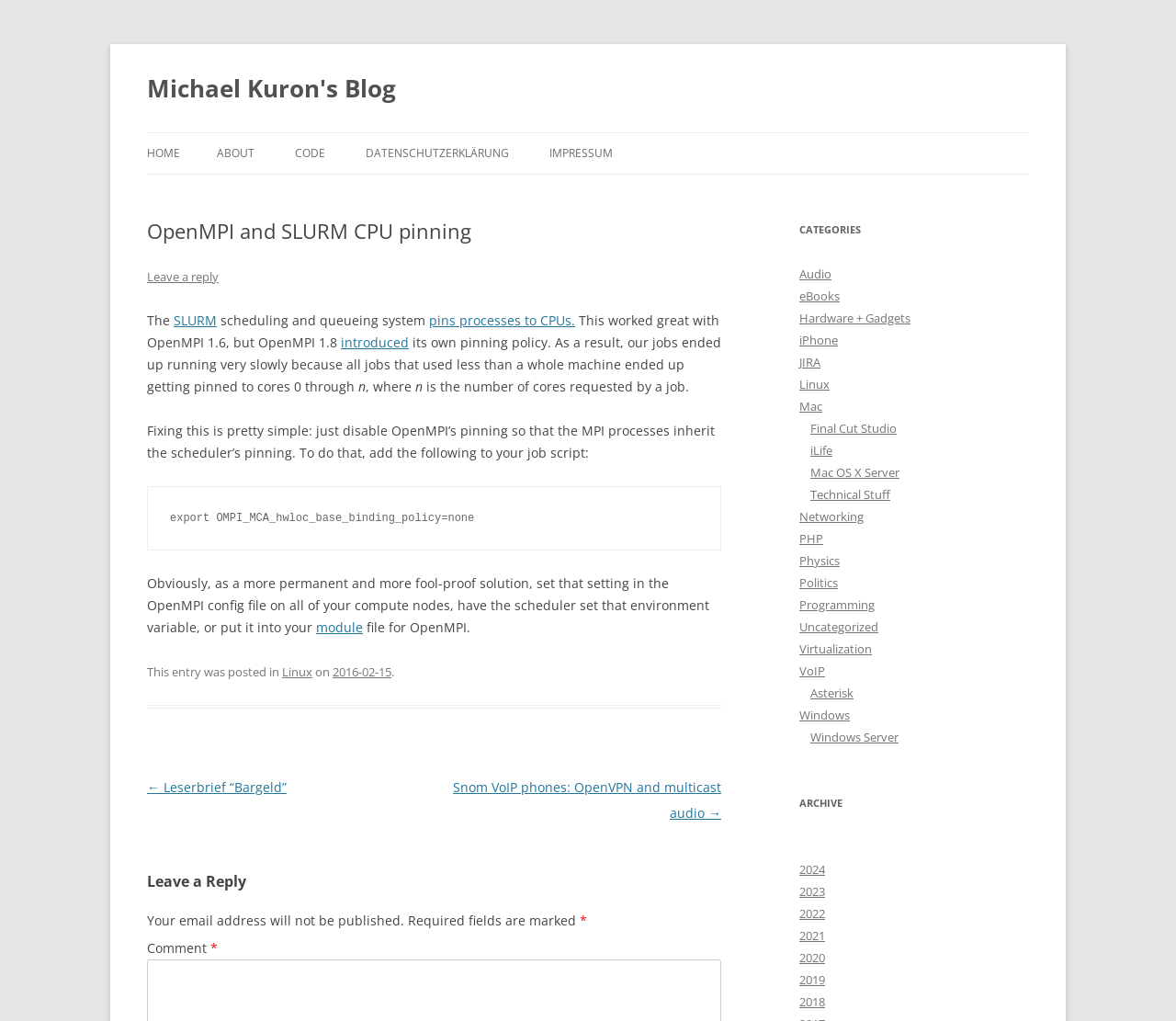Determine the bounding box coordinates of the clickable element necessary to fulfill the instruction: "Go back to products". Provide the coordinates as four float numbers within the 0 to 1 range, i.e., [left, top, right, bottom].

None